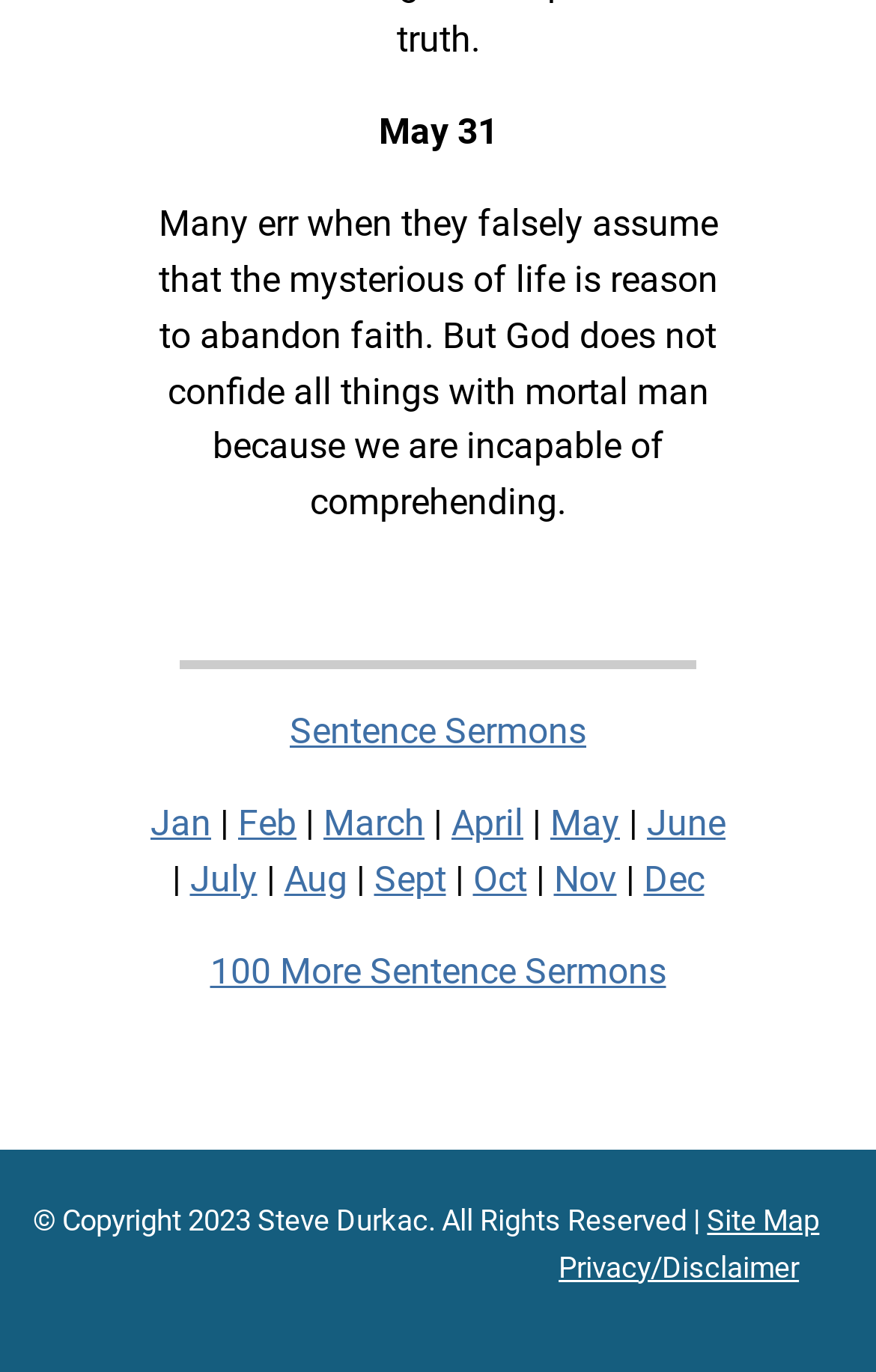What is the purpose of the separator element?
Craft a detailed and extensive response to the question.

The separator element with an orientation of horizontal is used to separate the main text from the list of months below. It provides a visual distinction between the two sections.